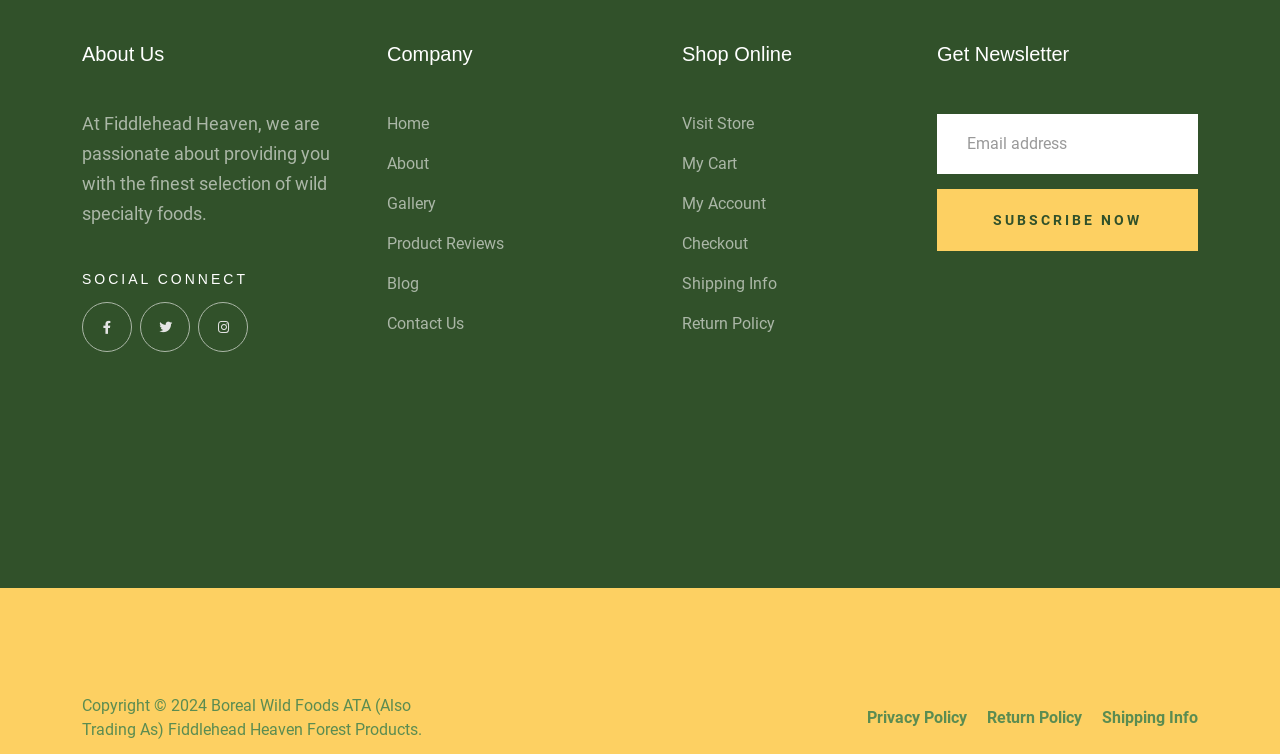By analyzing the image, answer the following question with a detailed response: What is the purpose of the textbox?

The textbox is located under the 'Get Newsletter' heading. It is required and has a placeholder text 'Email address', indicating that users need to input their email address to subscribe to the newsletter.